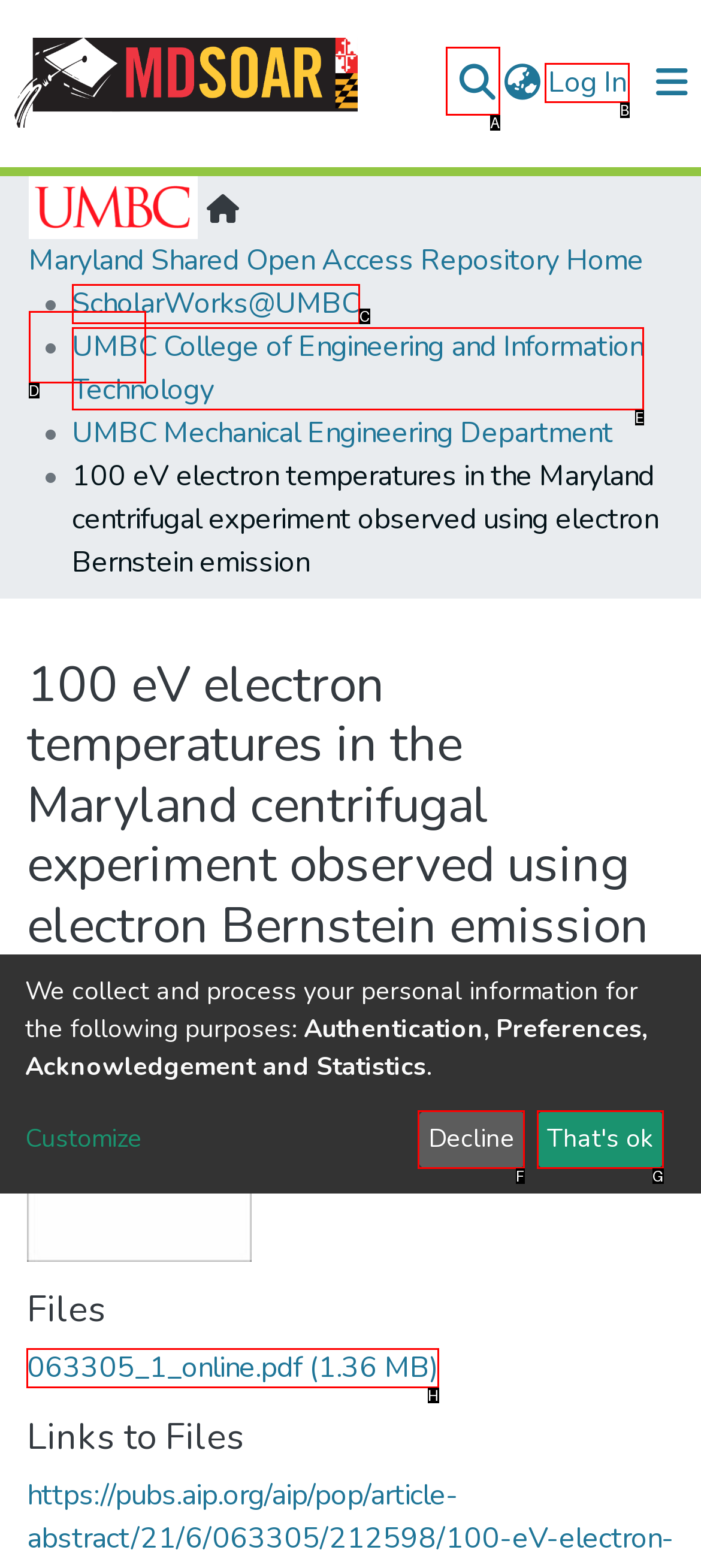Choose the HTML element that needs to be clicked for the given task: View file 063305_1_online.pdf Respond by giving the letter of the chosen option.

H